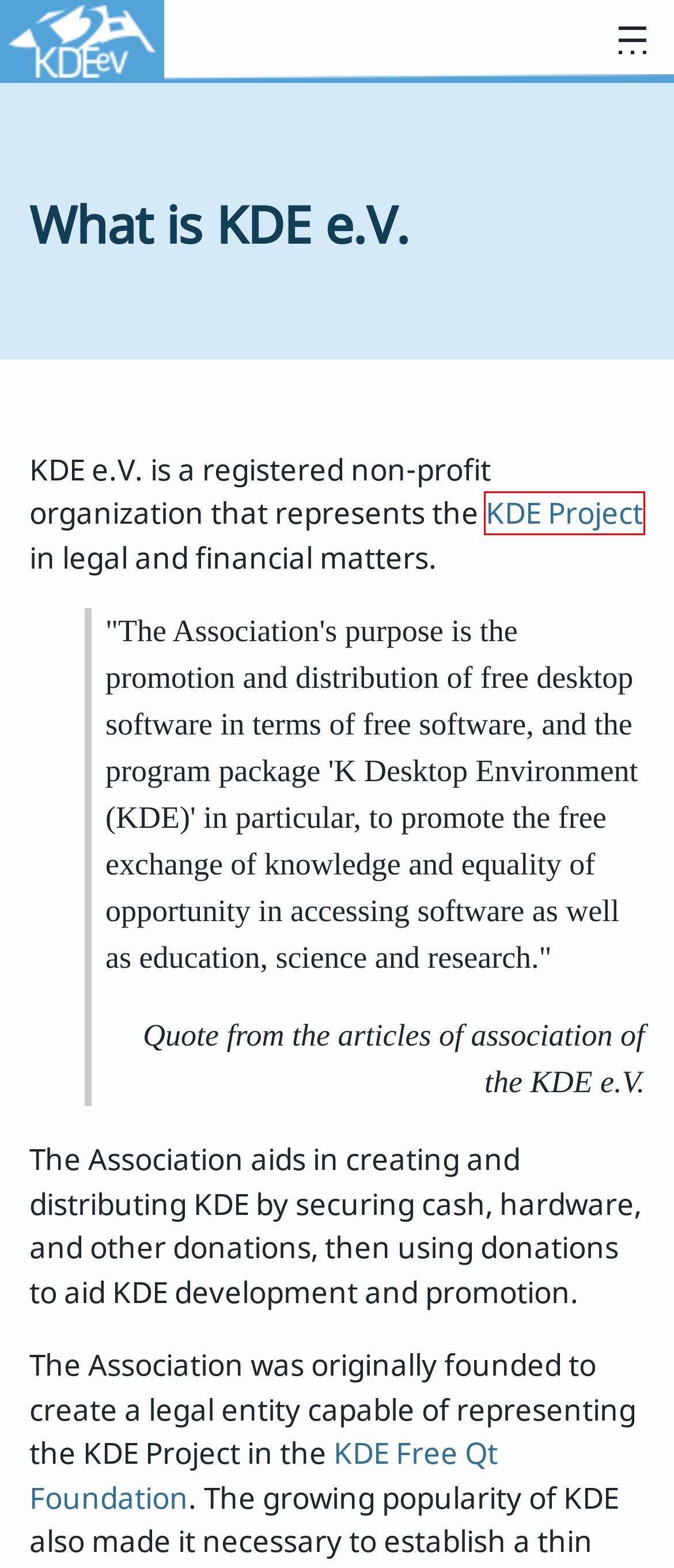Look at the screenshot of a webpage where a red bounding box surrounds a UI element. Your task is to select the best-matching webpage description for the new webpage after you click the element within the bounding box. The available options are:
A. MetaStore - Buy KDE merchandising, books and more - KDE Community
B. KDE neon
C. KDE Free Qt Foundation - KDE Community
D. Announcements - KDE Community
E. Home - KDE Community
F. KDE Community Code of Conduct - KDE Community
G. English - Planet KDE
H. Donate and support KDE - KDE Community

E